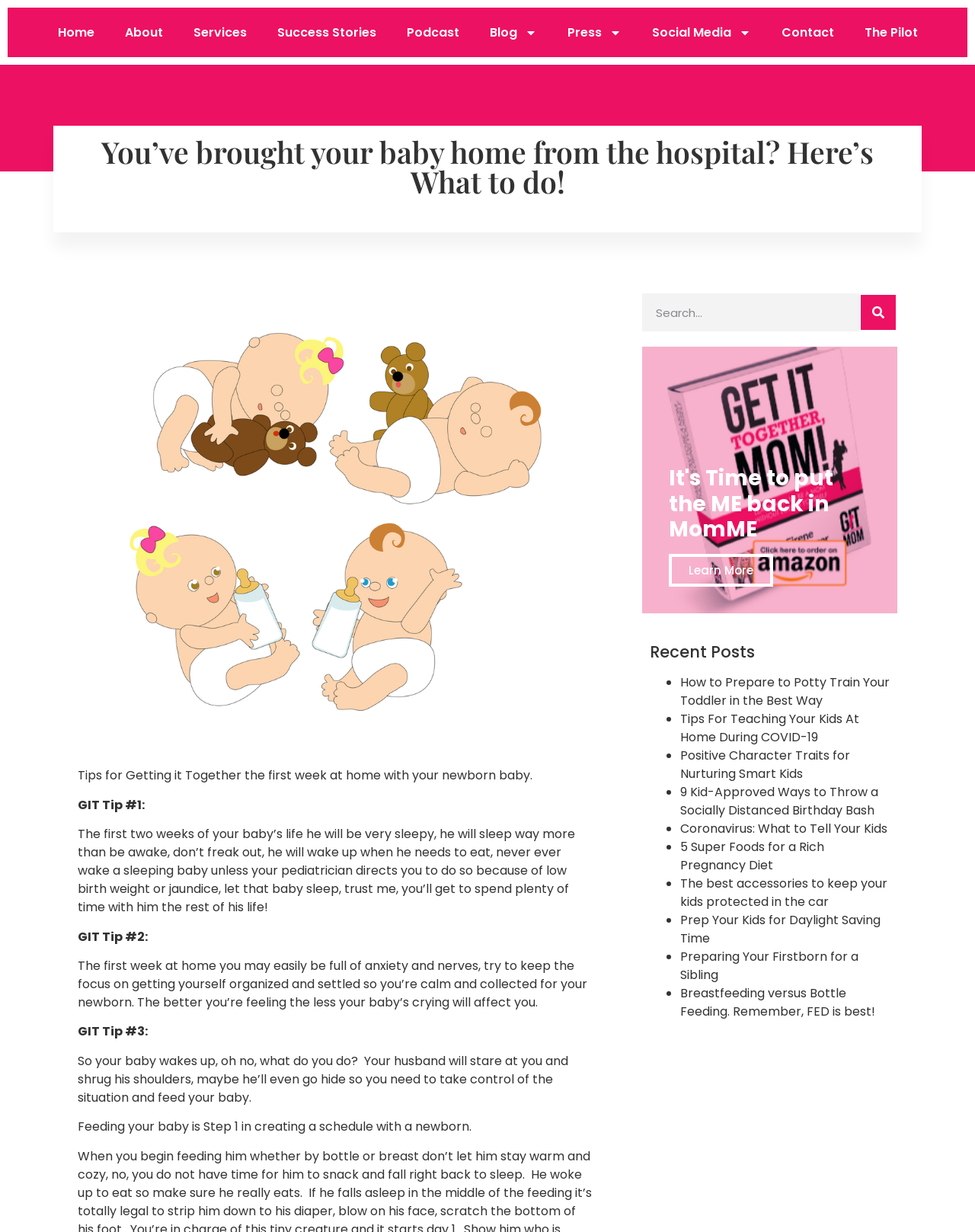Could you specify the bounding box coordinates for the clickable section to complete the following instruction: "Click on the 'Home' link"?

[0.043, 0.012, 0.112, 0.041]